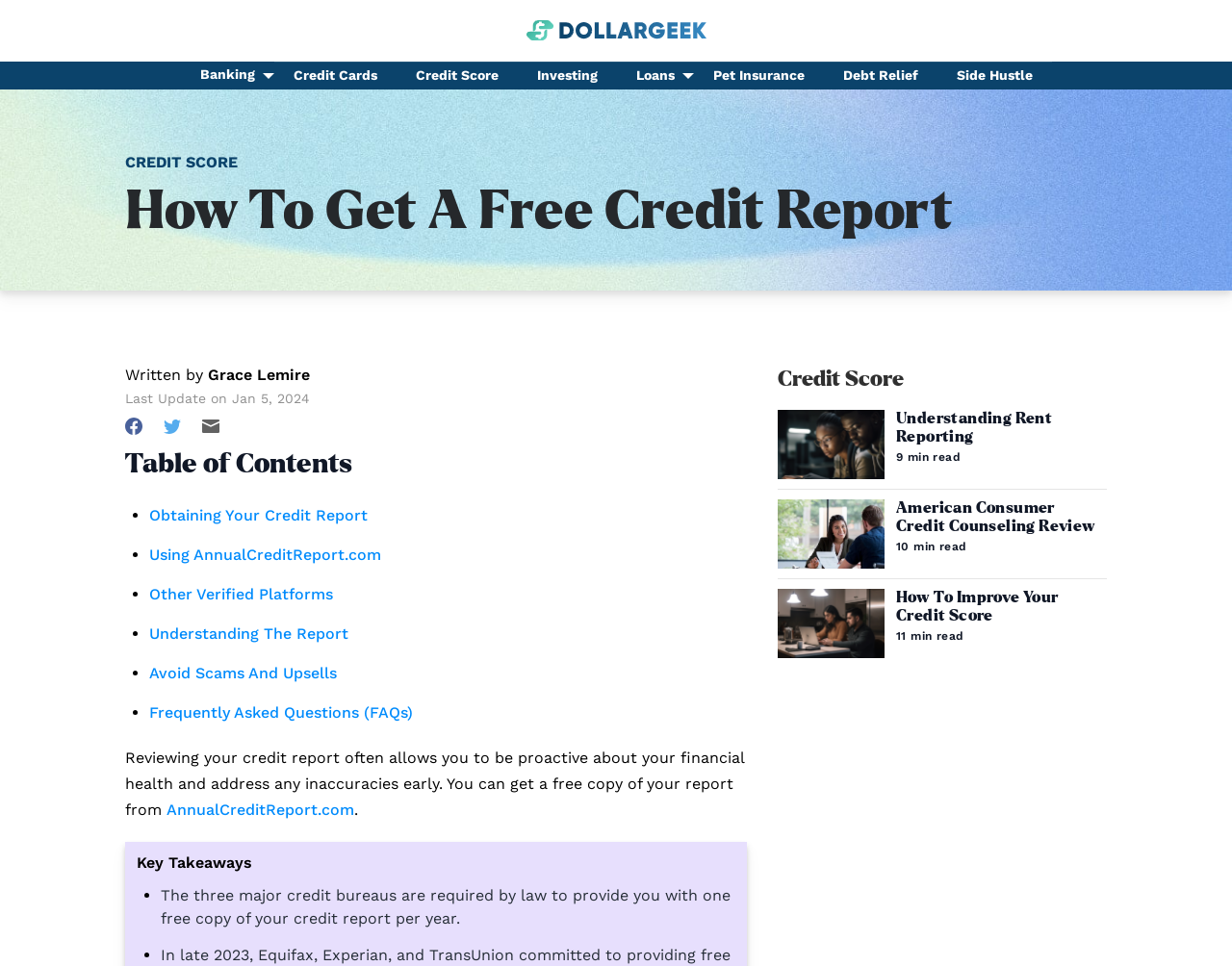What is the purpose of reviewing credit reports?
Based on the screenshot, answer the question with a single word or phrase.

Proactive financial health